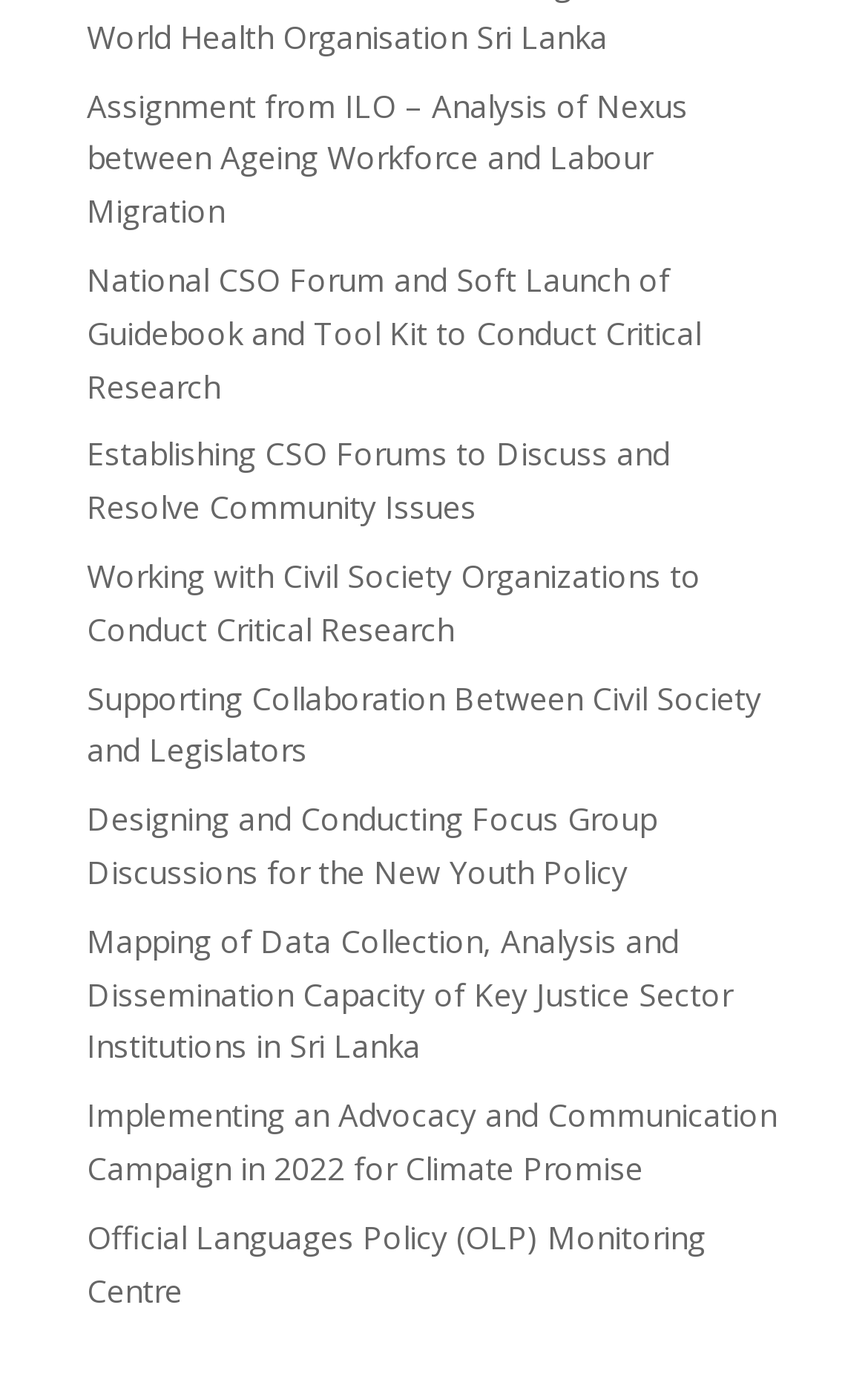Identify the bounding box coordinates of the element to click to follow this instruction: 'Learn about Establishing CSO Forums to Discuss and Resolve Community Issues'. Ensure the coordinates are four float values between 0 and 1, provided as [left, top, right, bottom].

[0.1, 0.315, 0.772, 0.384]